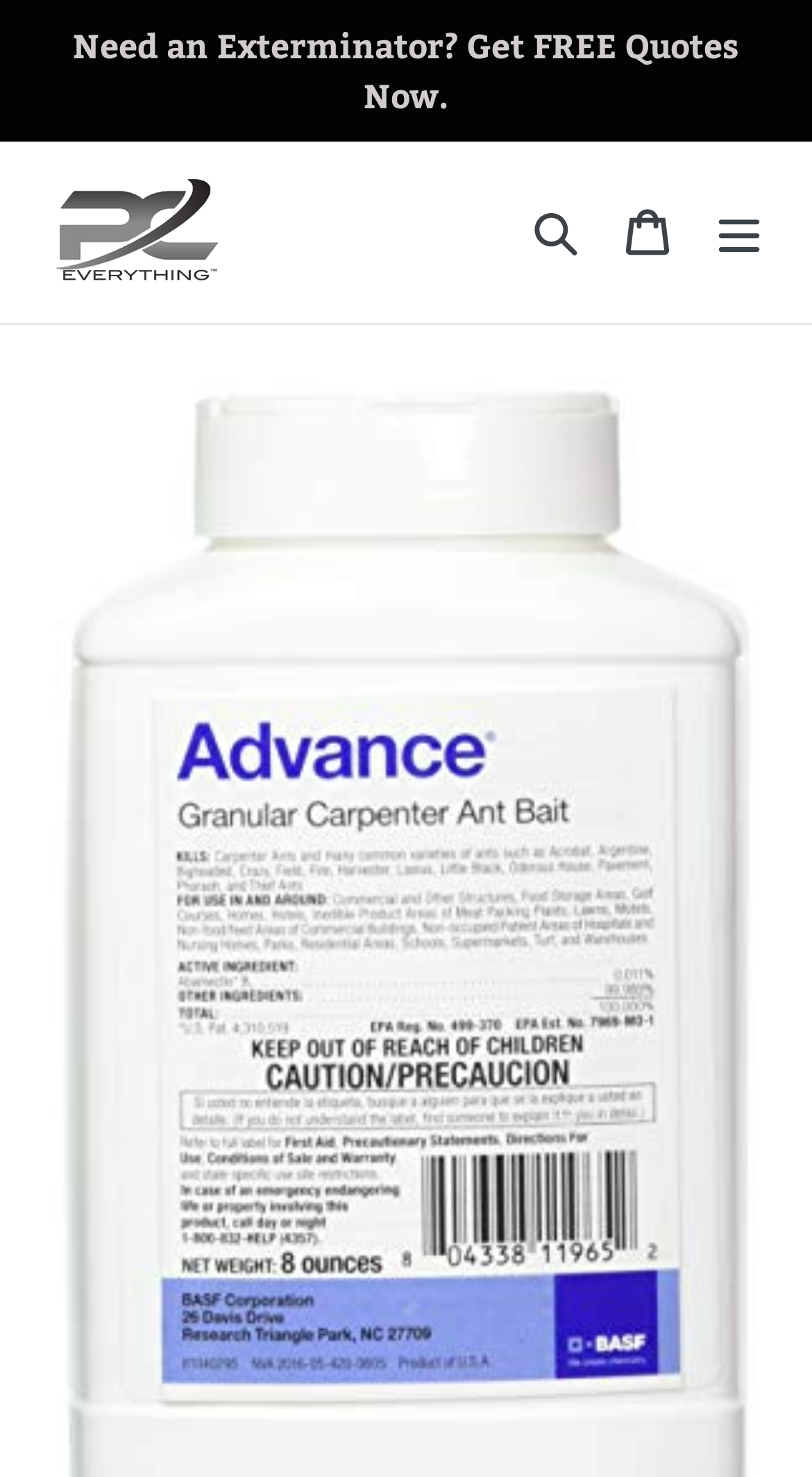For the element described, predict the bounding box coordinates as (top-left x, top-left y, bottom-right x, bottom-right y). All values should be between 0 and 1. Element description: parent_node: Search aria-label="Menu"

[0.854, 0.126, 0.967, 0.188]